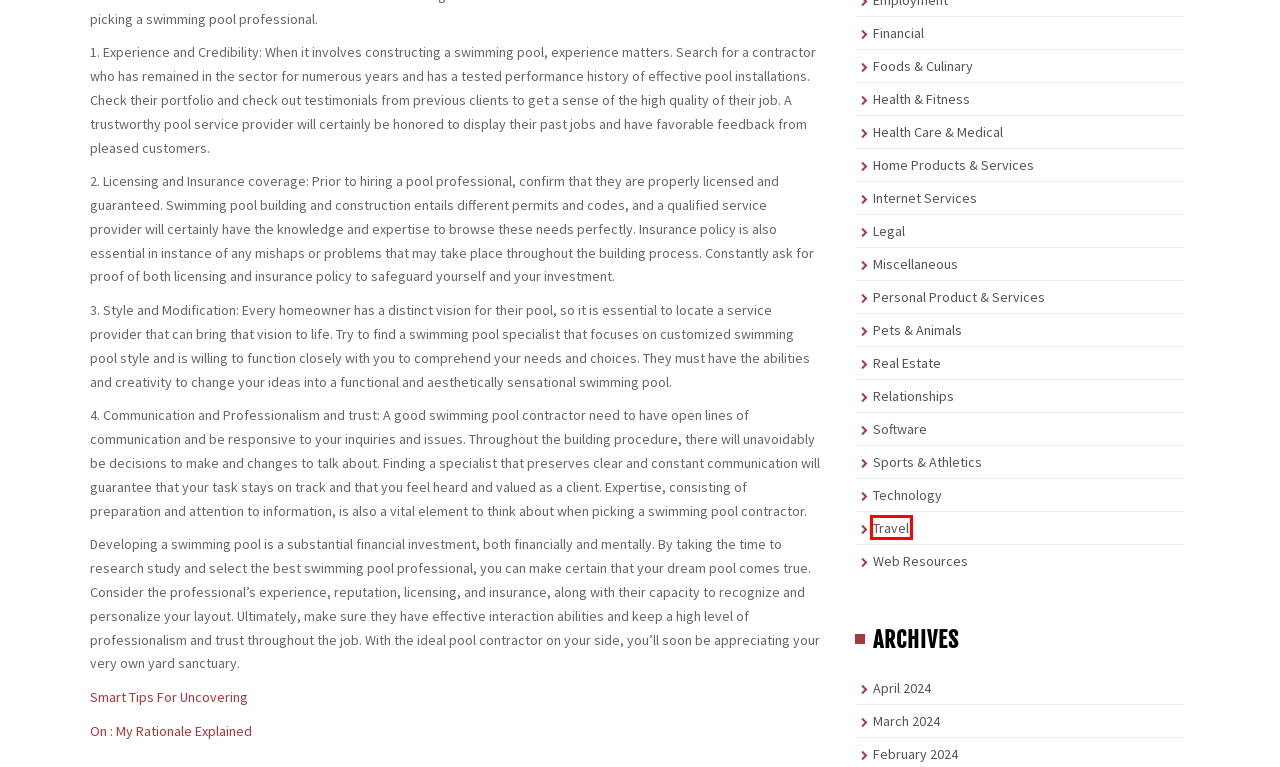Given a screenshot of a webpage with a red bounding box highlighting a UI element, determine which webpage description best matches the new webpage that appears after clicking the highlighted element. Here are the candidates:
A. Health Care & Medical – Londep Business
B. Real Estate – Londep Business
C. Relationships – Londep Business
D. Foods & Culinary – Londep Business
E. Legal – Londep Business
F. Sports & Athletics – Londep Business
G. April 2024 – Londep Business
H. Travel – Londep Business

H